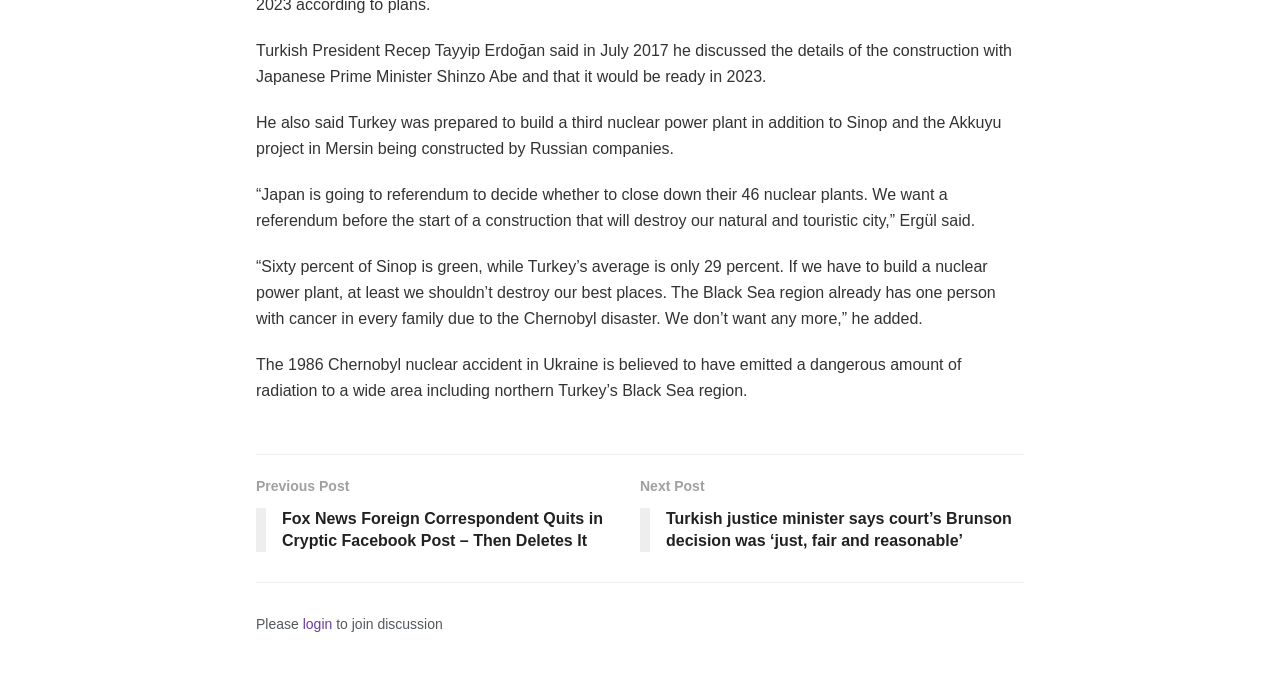Who discussed the details of the construction with Japanese Prime Minister Shinzo Abe?
Refer to the screenshot and respond with a concise word or phrase.

Turkish President Recep Tayyip Erdoğan